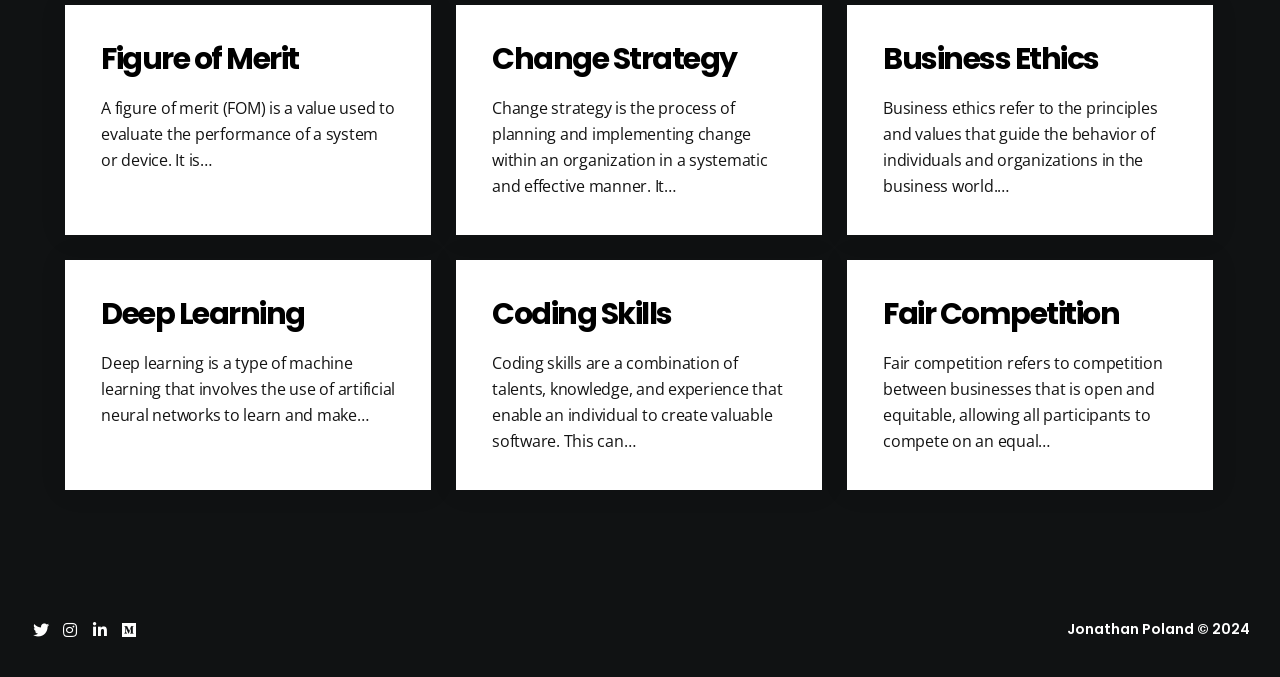Answer the question below using just one word or a short phrase: 
What is the purpose of change strategy?

To plan and implement change